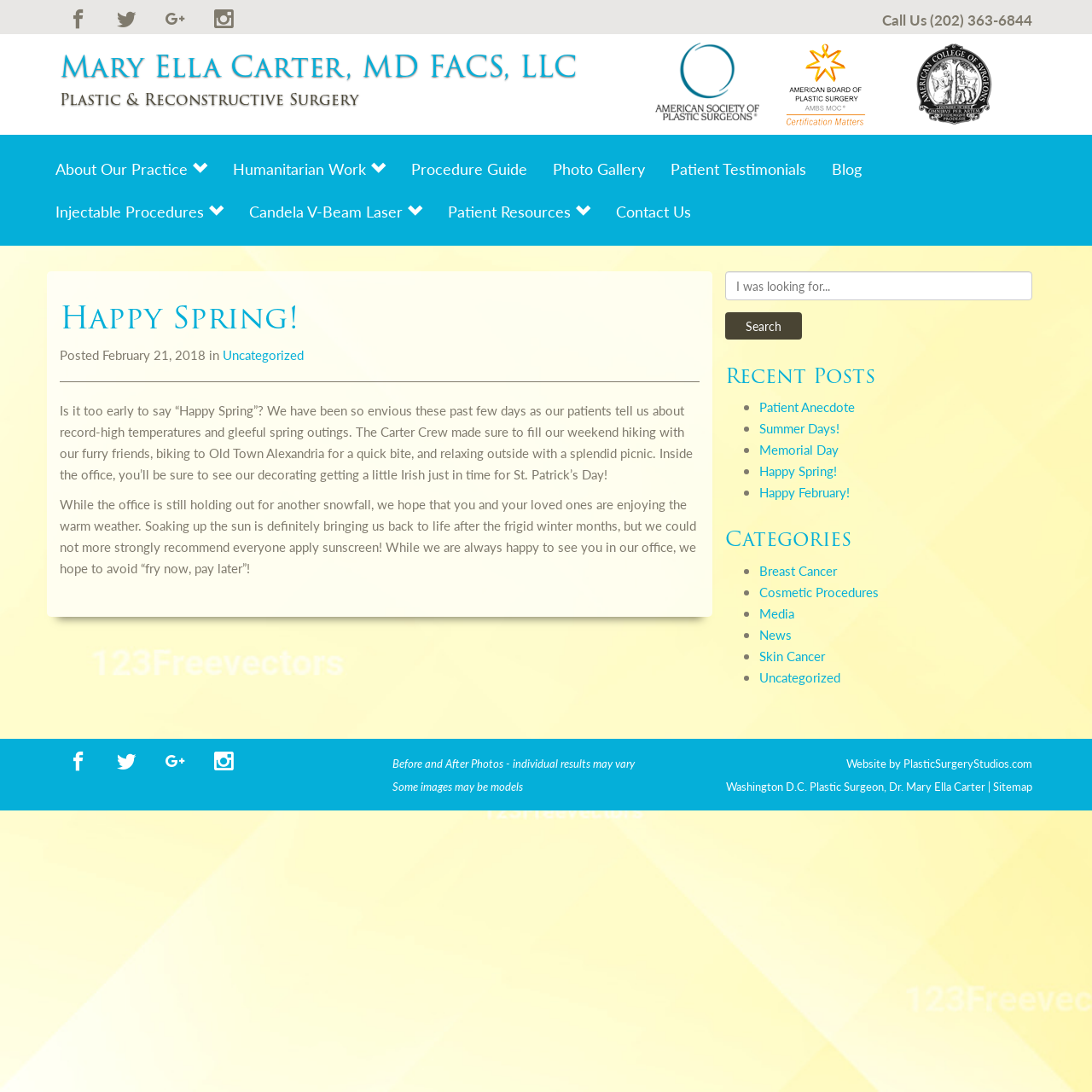Extract the bounding box coordinates for the HTML element that matches this description: "About Our Practice". The coordinates should be four float numbers between 0 and 1, i.e., [left, top, right, bottom].

[0.039, 0.135, 0.202, 0.174]